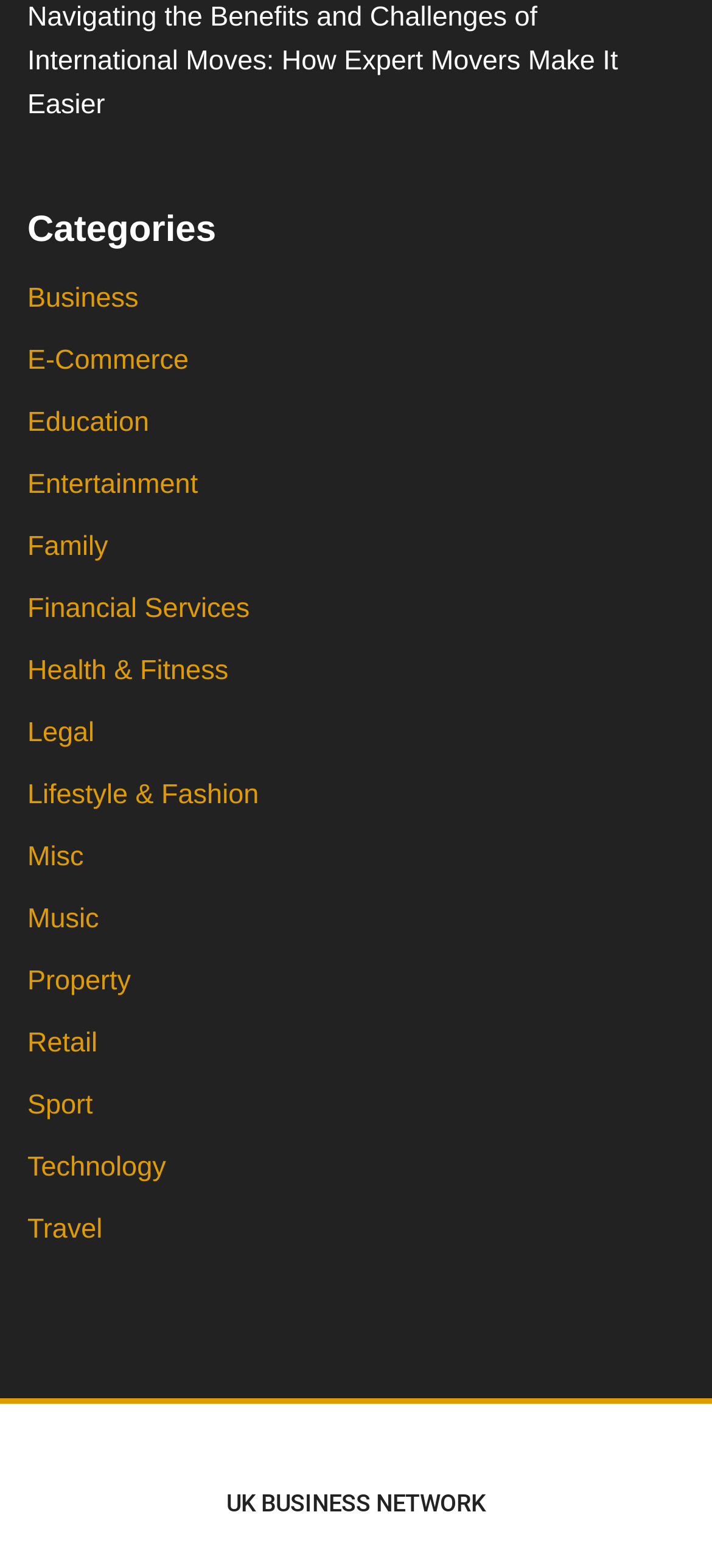Find the bounding box coordinates for the HTML element specified by: "Lifestyle & Fashion".

[0.038, 0.497, 0.363, 0.517]